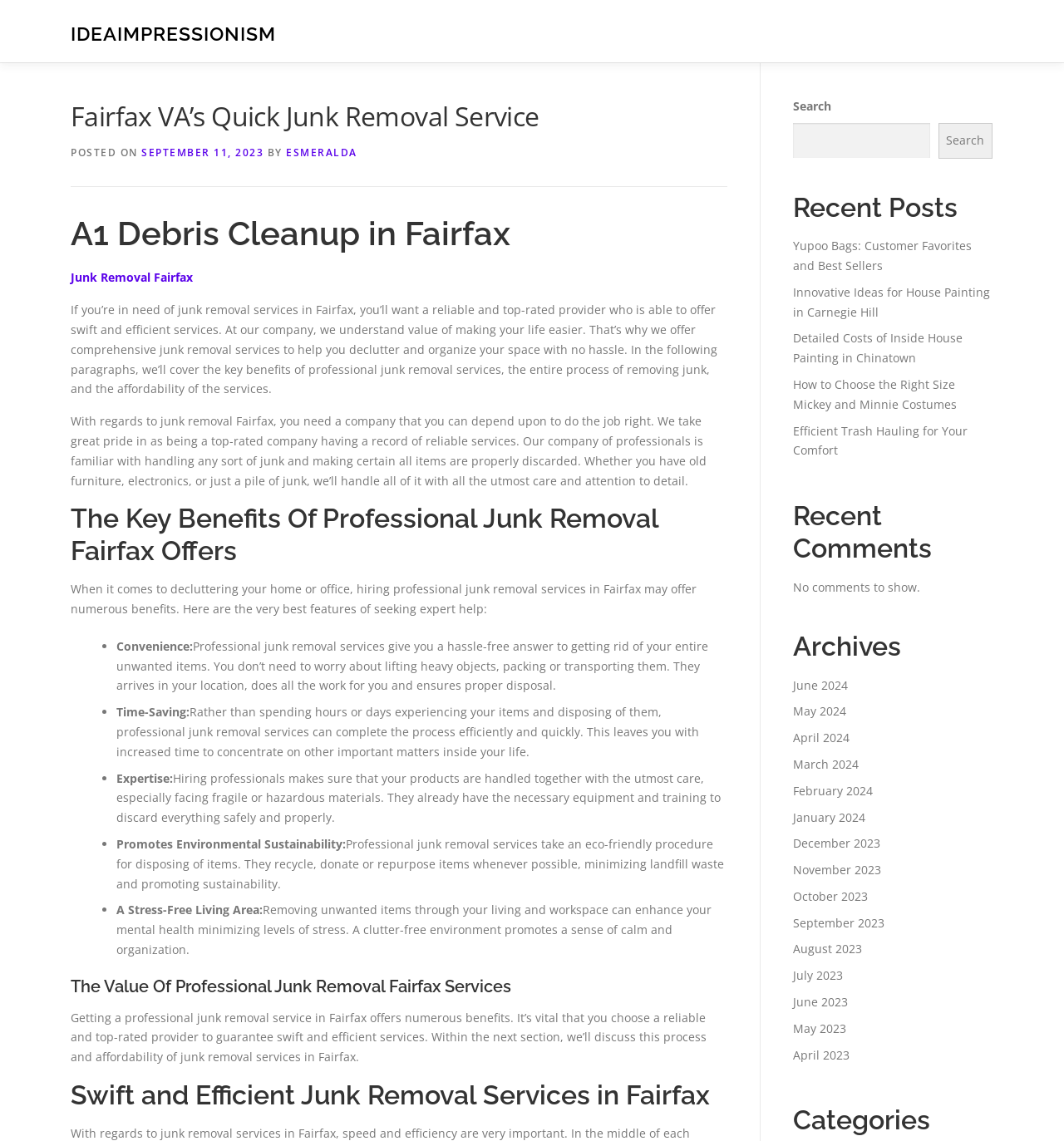Articulate a complete and detailed caption of the webpage elements.

The webpage is about Fairfax VA's quick junk removal service, provided by IdeaImpressionism. At the top, there are three links: "IDEAIMPRESSIONISM", "Contact", and "Privacy Policy". Below these links, there is a header section with a heading "Fairfax VA’s Quick Junk Removal Service" and some metadata about the post, including the date "SEPTEMBER 11, 2023" and the author "ESMERALDA".

The main content of the webpage is divided into several sections. The first section is about A1 debris cleanup in Fairfax, with a heading "A1 Debris Cleanup in Fairfax" and a link "Junk Removal Fairfax". This section provides an introduction to the importance of junk removal services in Fairfax.

The next section discusses the benefits of professional junk removal services, with a heading "The Key Benefits Of Professional Junk Removal Fairfax Offers". This section is divided into several sub-points, each with a bullet point and a brief description. The benefits mentioned include convenience, time-saving, expertise, promoting environmental sustainability, and a stress-free living area.

The following section is about the value of professional junk removal services in Fairfax, with a heading "The Value Of Professional Junk Removal Fairfax Services". This section emphasizes the importance of choosing a reliable and top-rated provider for swift and efficient services.

The next section is about the process and affordability of junk removal services in Fairfax, with a heading "Swift and Efficient Junk Removal Services in Fairfax". This section provides more information about the services offered.

On the right side of the webpage, there is a search bar with a button and a heading "Recent Posts". Below the search bar, there are several links to recent posts, including "Yupoo Bags: Customer Favorites and Best Sellers", "Innovative Ideas for House Painting in Carnegie Hill", and others.

Further down, there are sections for "Recent Comments" and "Archives", with links to different months and years. The webpage also has a section for "Categories" at the very bottom.